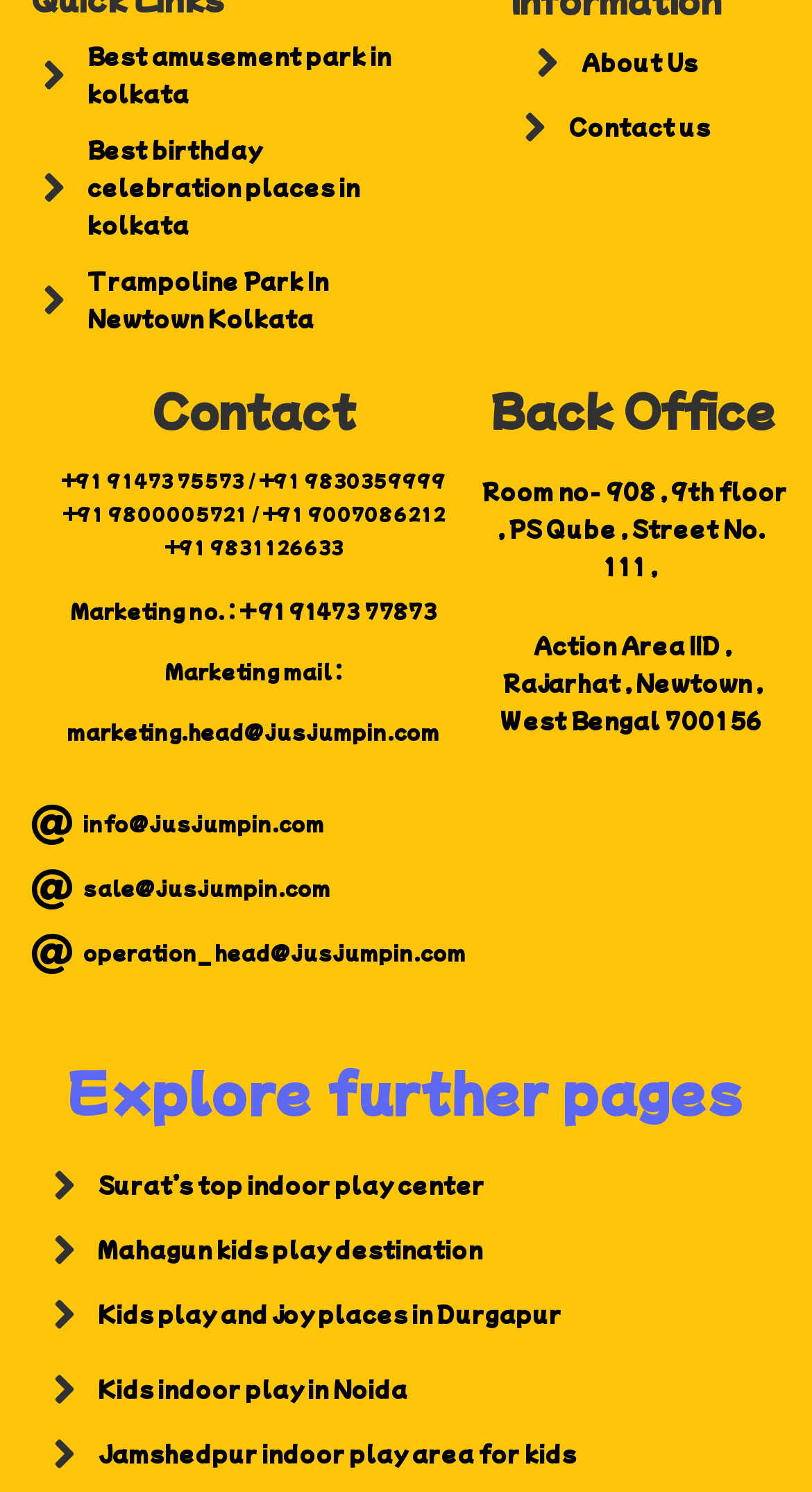Respond to the following question using a concise word or phrase: 
What is the theme of the indoor play center in Surat?

Top indoor play center